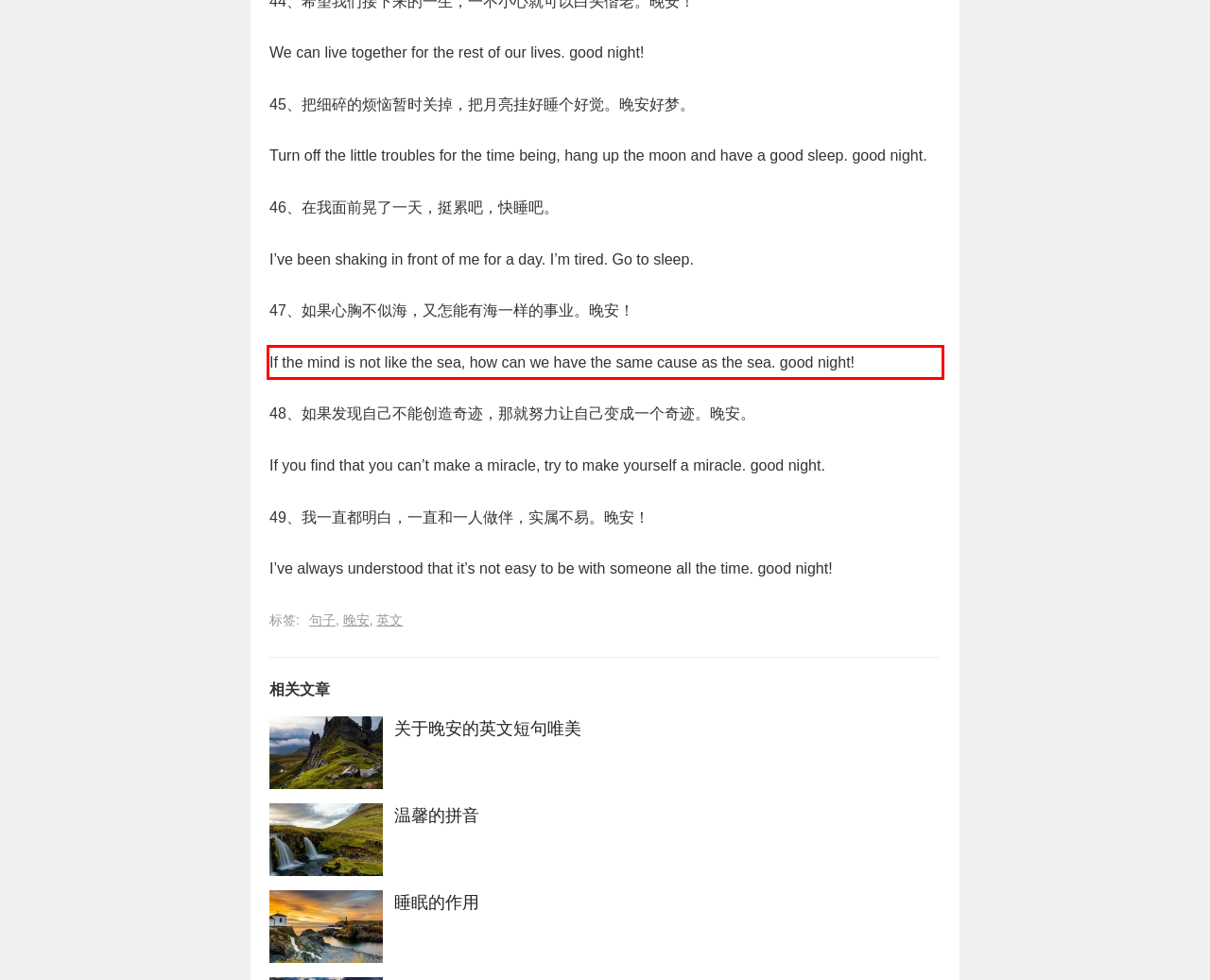Within the screenshot of the webpage, locate the red bounding box and use OCR to identify and provide the text content inside it.

If the mind is not like the sea, how can we have the same cause as the sea. good night!